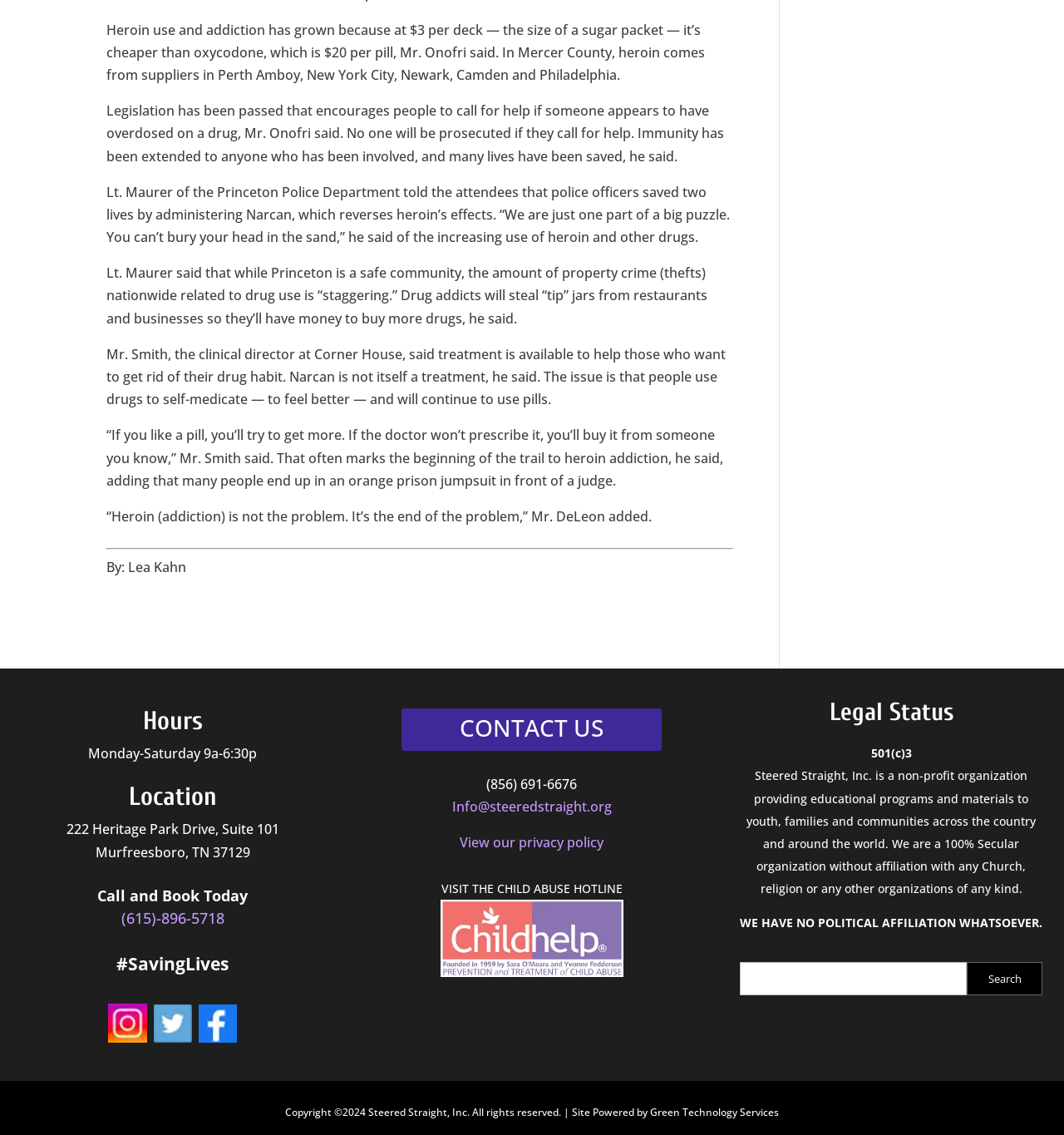Please identify the bounding box coordinates of the element that needs to be clicked to perform the following instruction: "Call the phone number".

[0.114, 0.8, 0.211, 0.818]